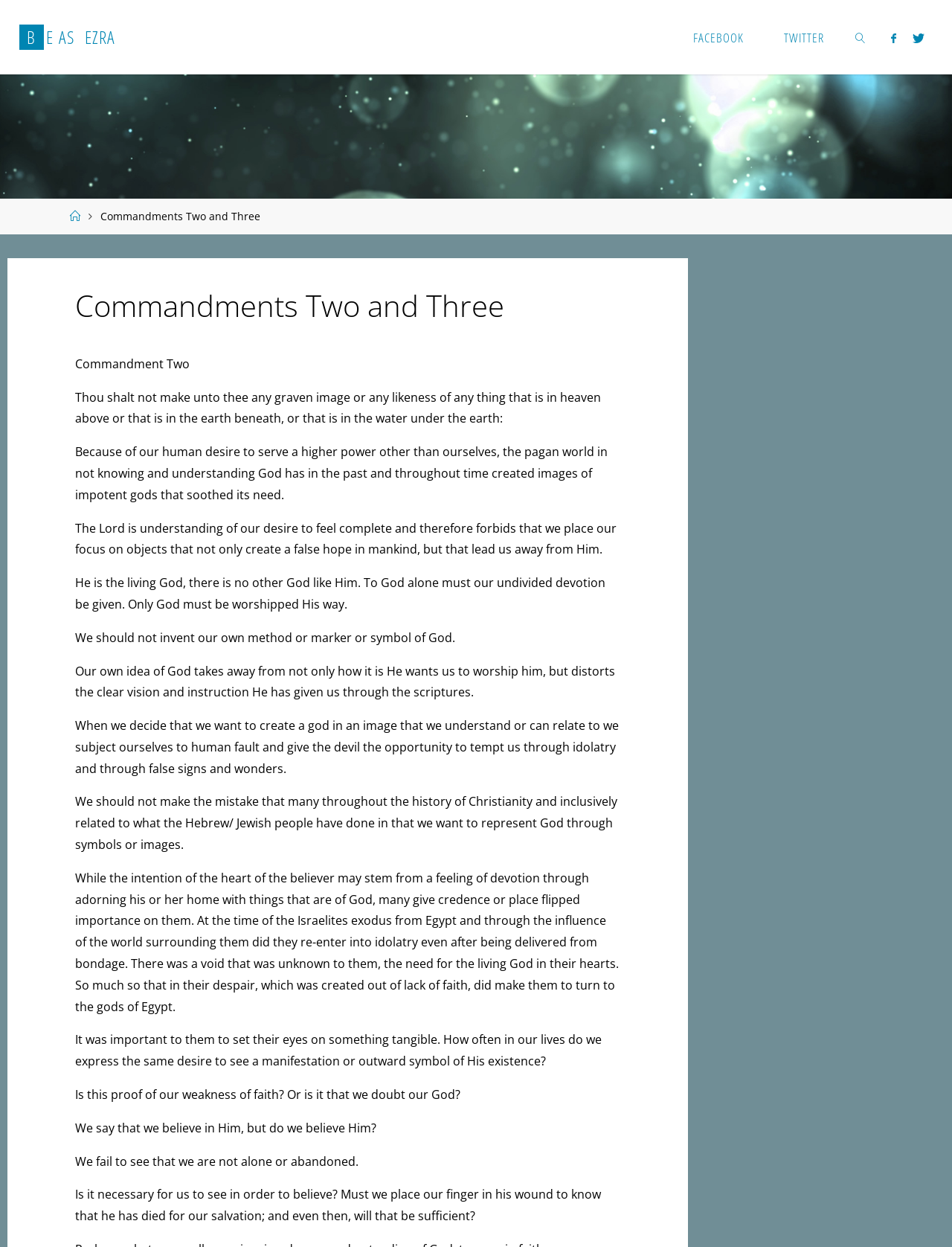Please give a one-word or short phrase response to the following question: 
What is the name of the website?

Be As EZRA